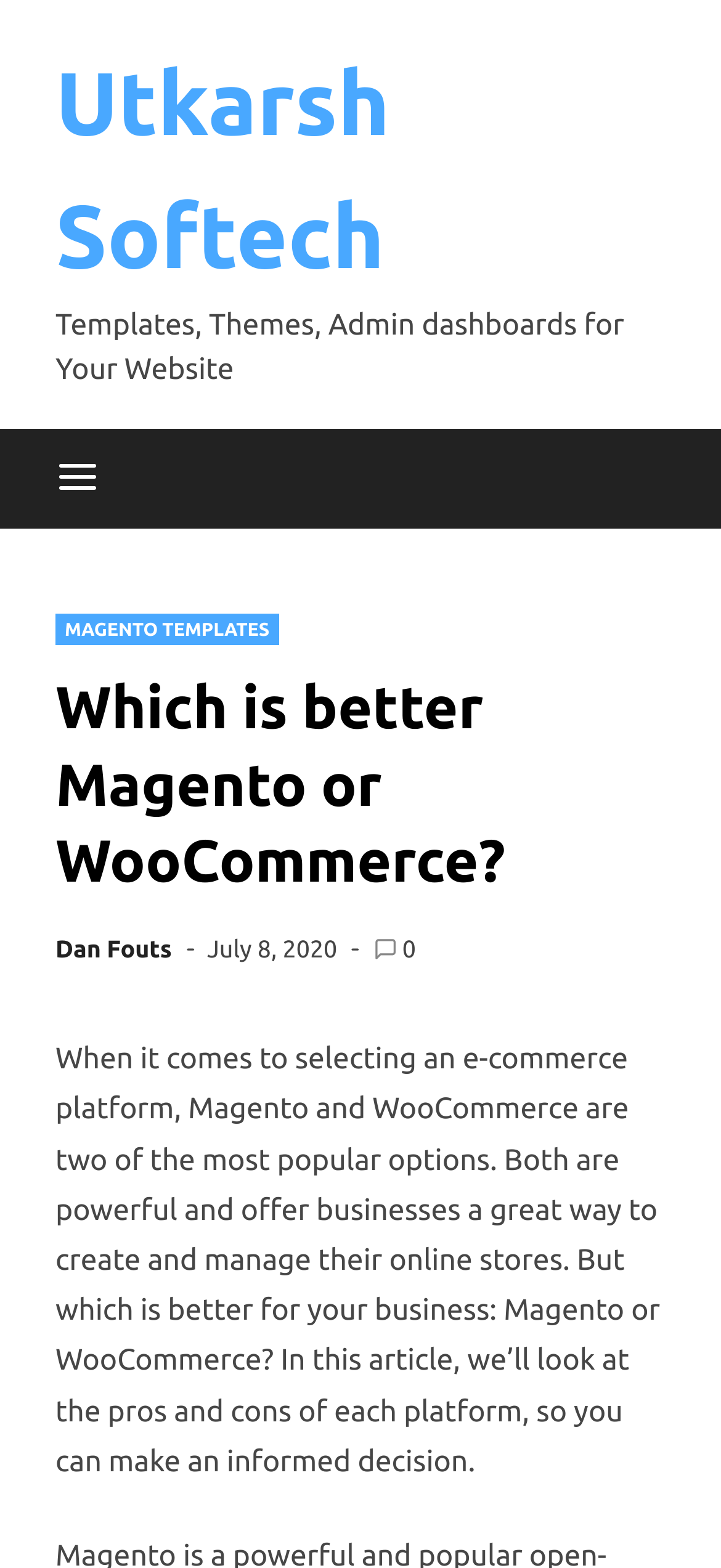Analyze the image and deliver a detailed answer to the question: What is the company name mentioned on the webpage?

The company name can be found by looking at the link 'Utkarsh Softech' which is located at the top of the webpage, indicating that Utkarsh Softech is the company mentioned on the webpage.